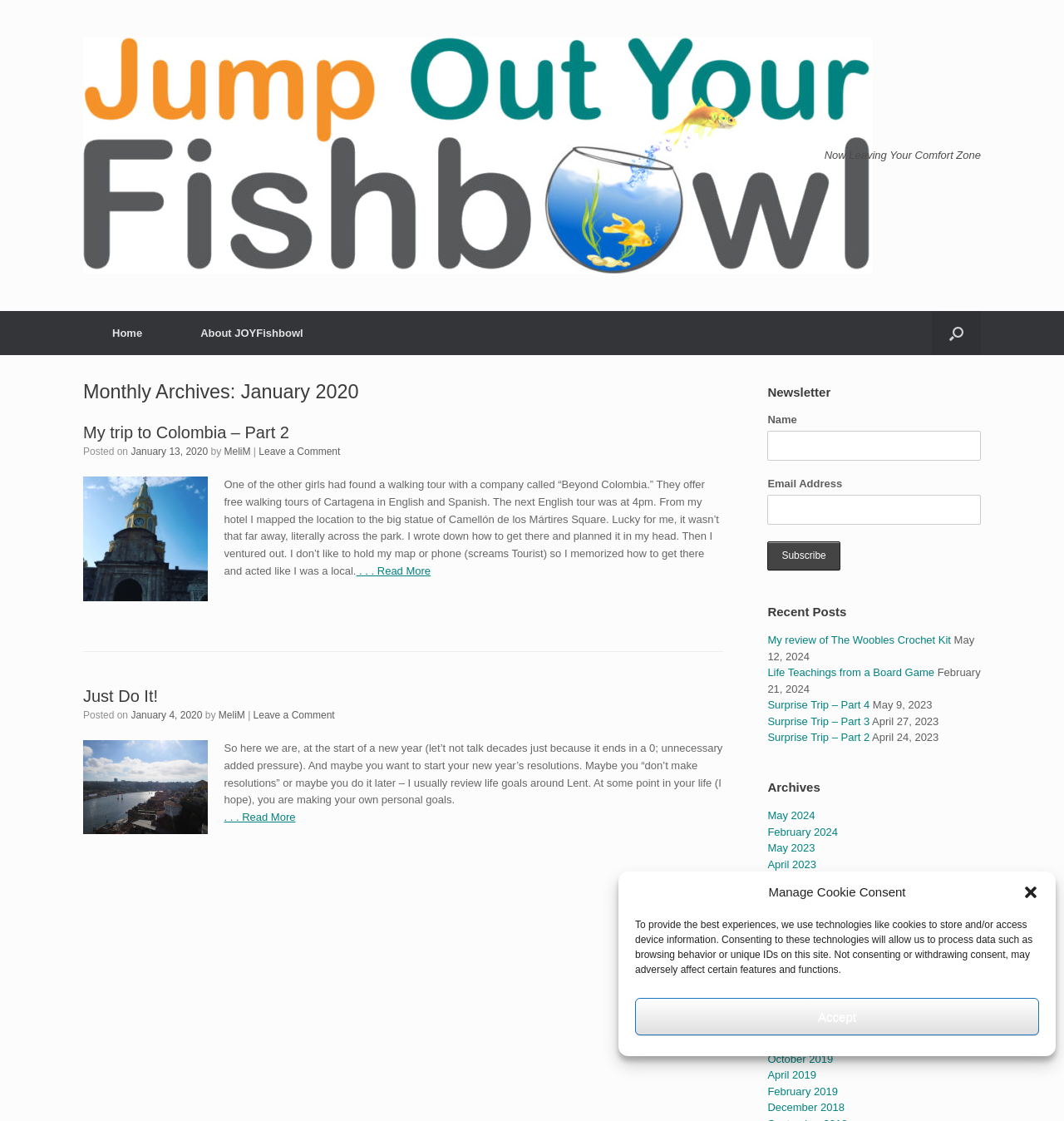Summarize the webpage in an elaborate manner.

This webpage is a blog titled "Jump Out Your Fishbowl" with a focus on personal stories and experiences. At the top, there is a logo of the blog, which is an image with the text "Jump Out Your Fishbowl" next to it. Below the logo, there is a navigation menu with links to "Home" and "About JOYFishbowl".

The main content of the page is divided into two columns. The left column contains a series of articles, each with a heading, a brief summary, and a "Read More" link. The articles are titled "My trip to Colombia – Part 2" and "Just Do It!", and they appear to be personal anecdotes or travel stories.

The right column contains several sections, including a newsletter subscription form, a list of recent posts, and an archives section. The newsletter form has fields for name and email address, and a "Subscribe" button. The recent posts section lists several article titles with their corresponding dates, and the archives section lists months and years with links to corresponding articles.

At the very top of the page, there is a dialog box for managing cookie consent, which contains a message about the use of cookies and buttons to accept or close the dialog.